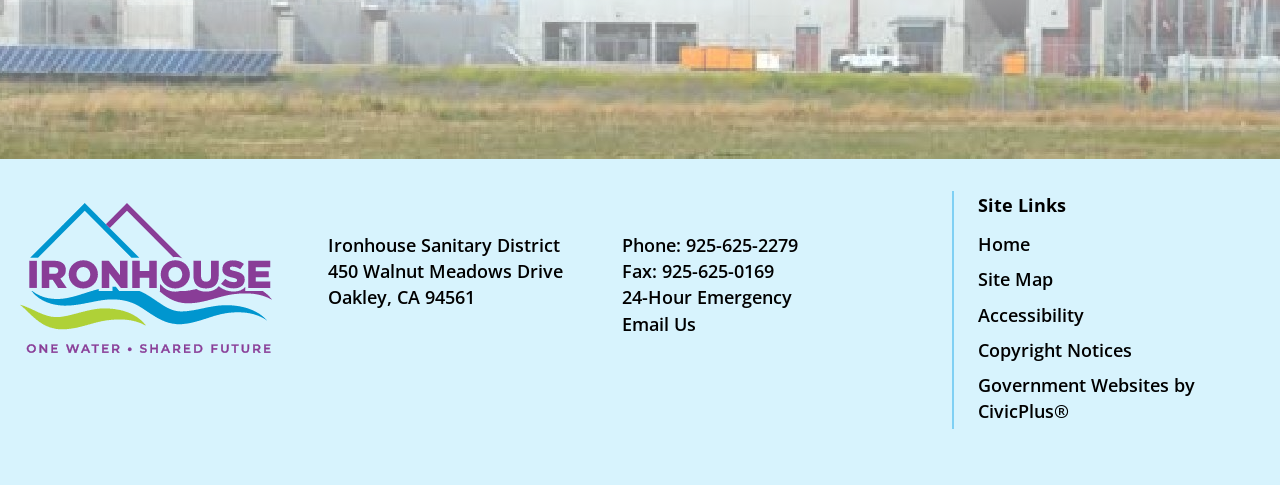Please indicate the bounding box coordinates for the clickable area to complete the following task: "visit Ironhouse Sanitary District CA Homepage". The coordinates should be specified as four float numbers between 0 and 1, i.e., [left, top, right, bottom].

[0.012, 0.418, 0.216, 0.728]